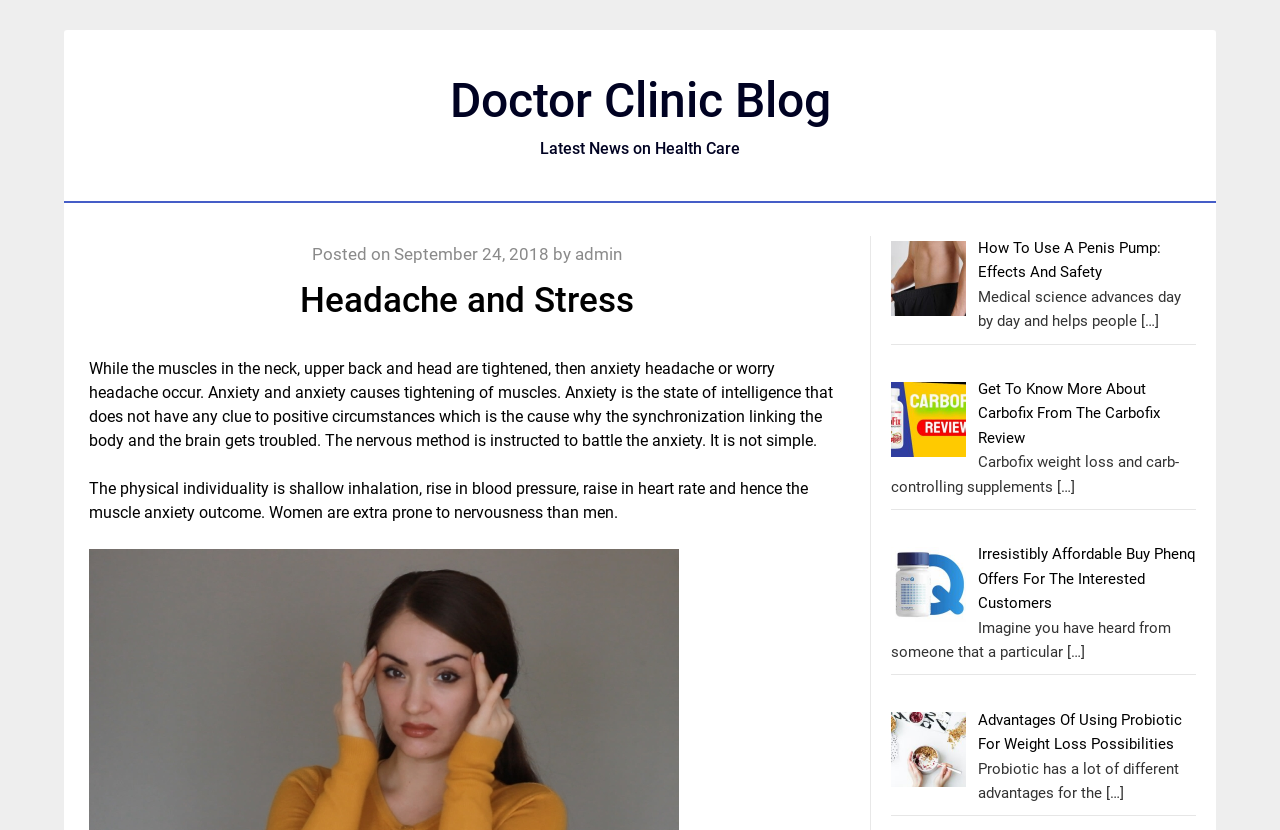From the element description: "RokBox", extract the bounding box coordinates of the UI element. The coordinates should be expressed as four float numbers between 0 and 1, in the order [left, top, right, bottom].

None